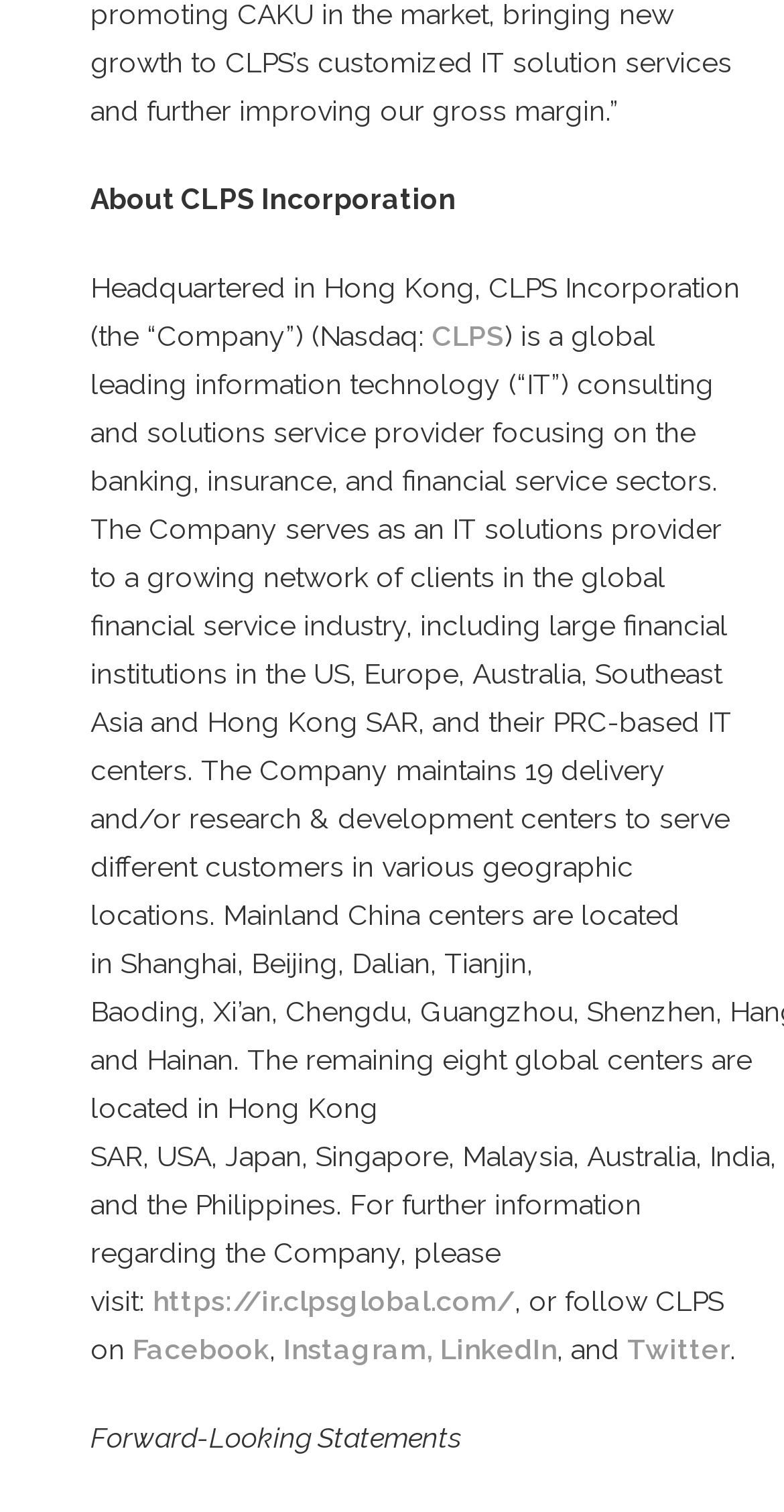Provide a one-word or short-phrase answer to the question:
What is the company's name?

CLPS Incorporation